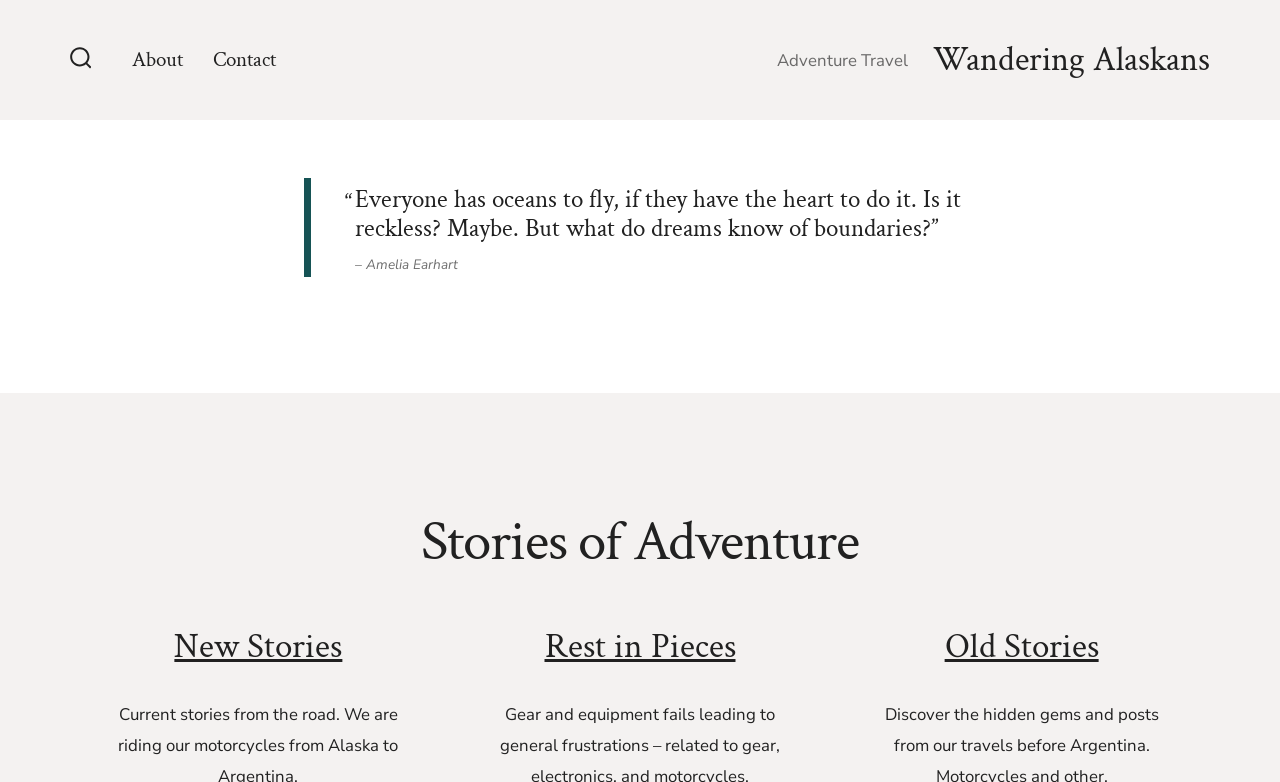Using the format (top-left x, top-left y, bottom-right x, bottom-right y), provide the bounding box coordinates for the described UI element. All values should be floating point numbers between 0 and 1: alt="Novartis"

None